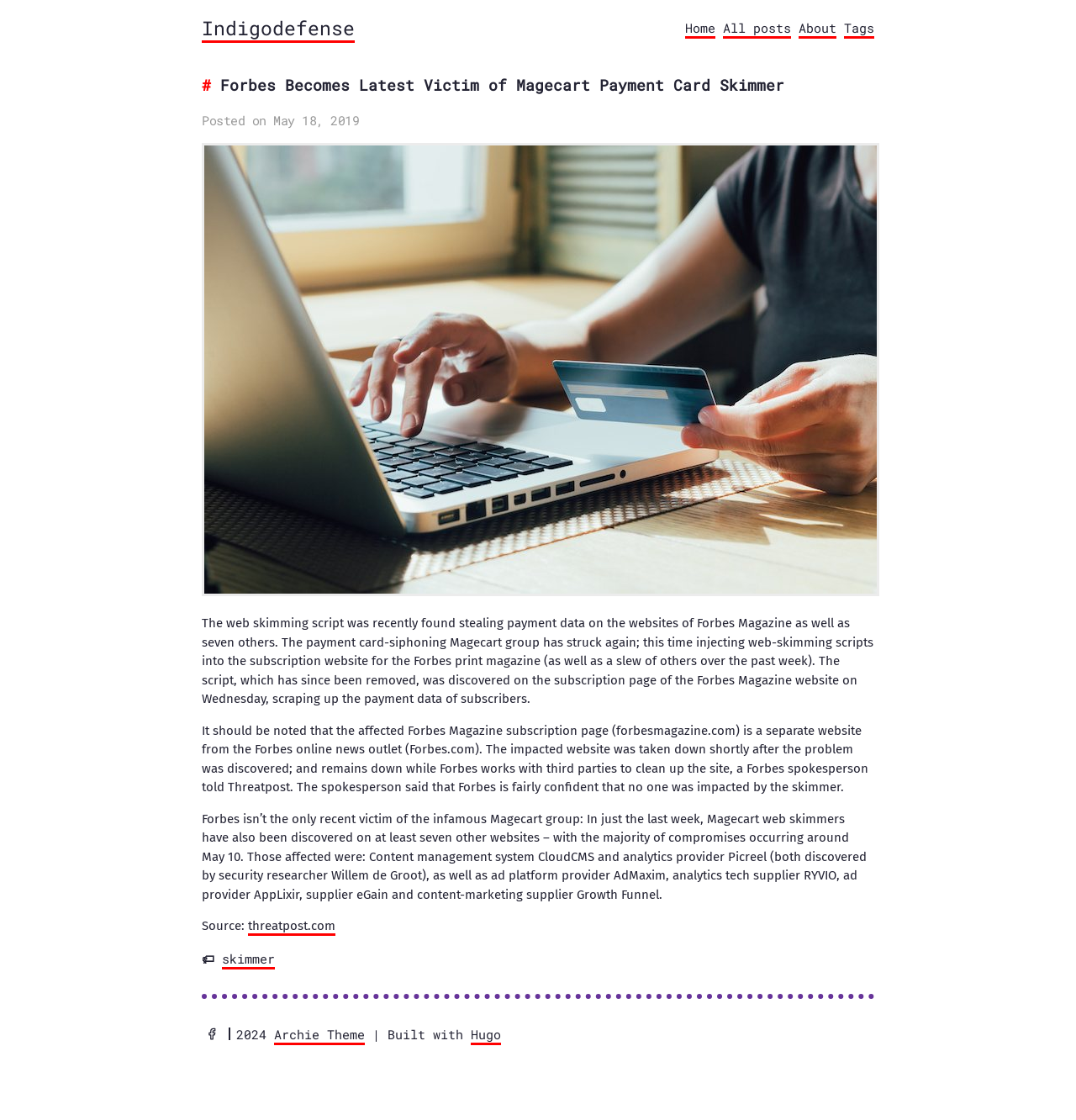Answer the question in a single word or phrase:
What is the name of the online news outlet that is not affected by the skimmer?

Forbes.com